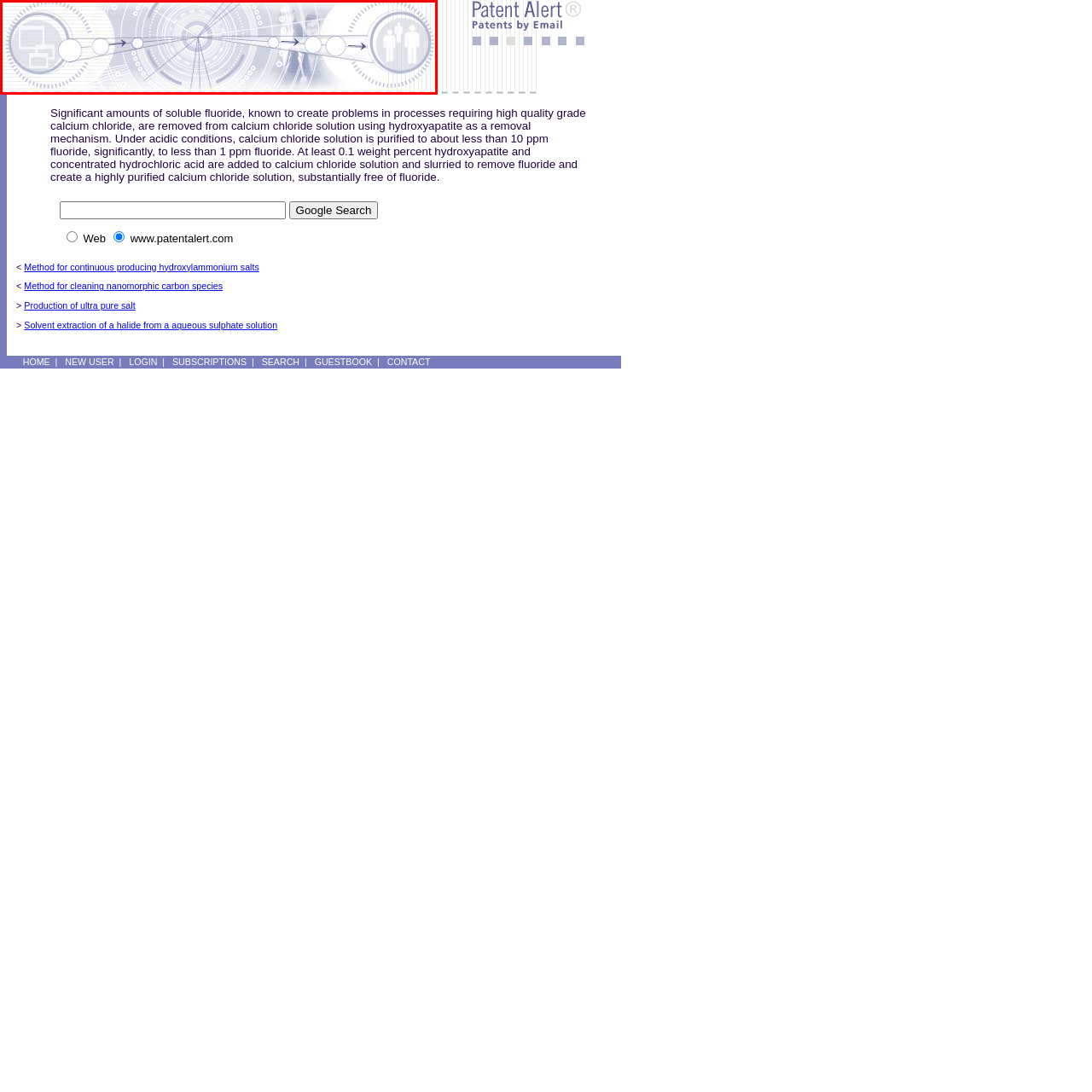Create a detailed narrative of the scene depicted inside the red-outlined image.

The image visually represents a conceptual diagram, likely relating to processes or flows in a scientific or technical context. The design features a central pathway defined by multiple circular nodes and directional arrows, suggesting movement or progression through various stages. On the left side, there is an abstract element that resembles a grid or layout, possibly indicating data points or structural elements, while the right side presents human figures, which could symbolize interaction, collaboration, or networking. The overall aesthetic employs a subdued color palette and geometric motifs, contributing to a modern and sophisticated look that emphasizes connectivity and continuity in a complex system. This imagery aligns well with topics such as technology, data processing, or organizational dynamics.